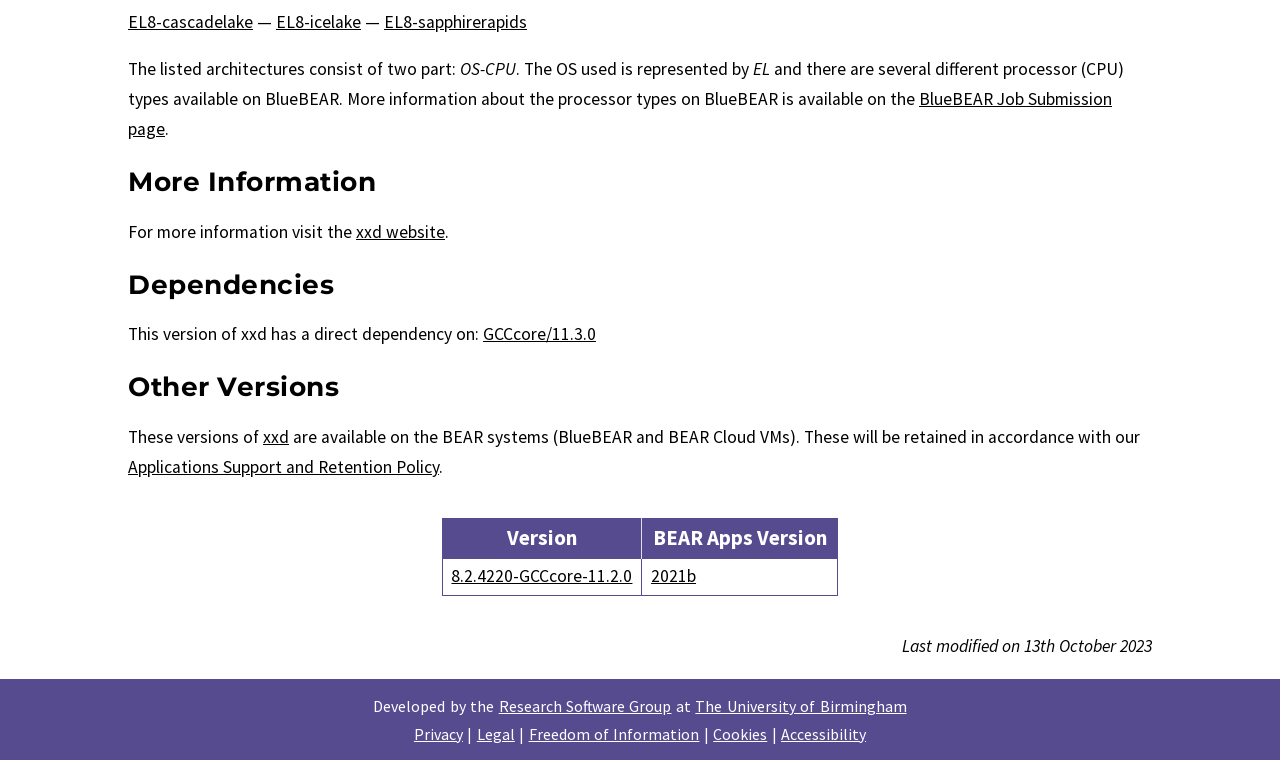Find the UI element described as: "Applications Support and Retention Policy" and predict its bounding box coordinates. Ensure the coordinates are four float numbers between 0 and 1, [left, top, right, bottom].

[0.1, 0.6, 0.343, 0.629]